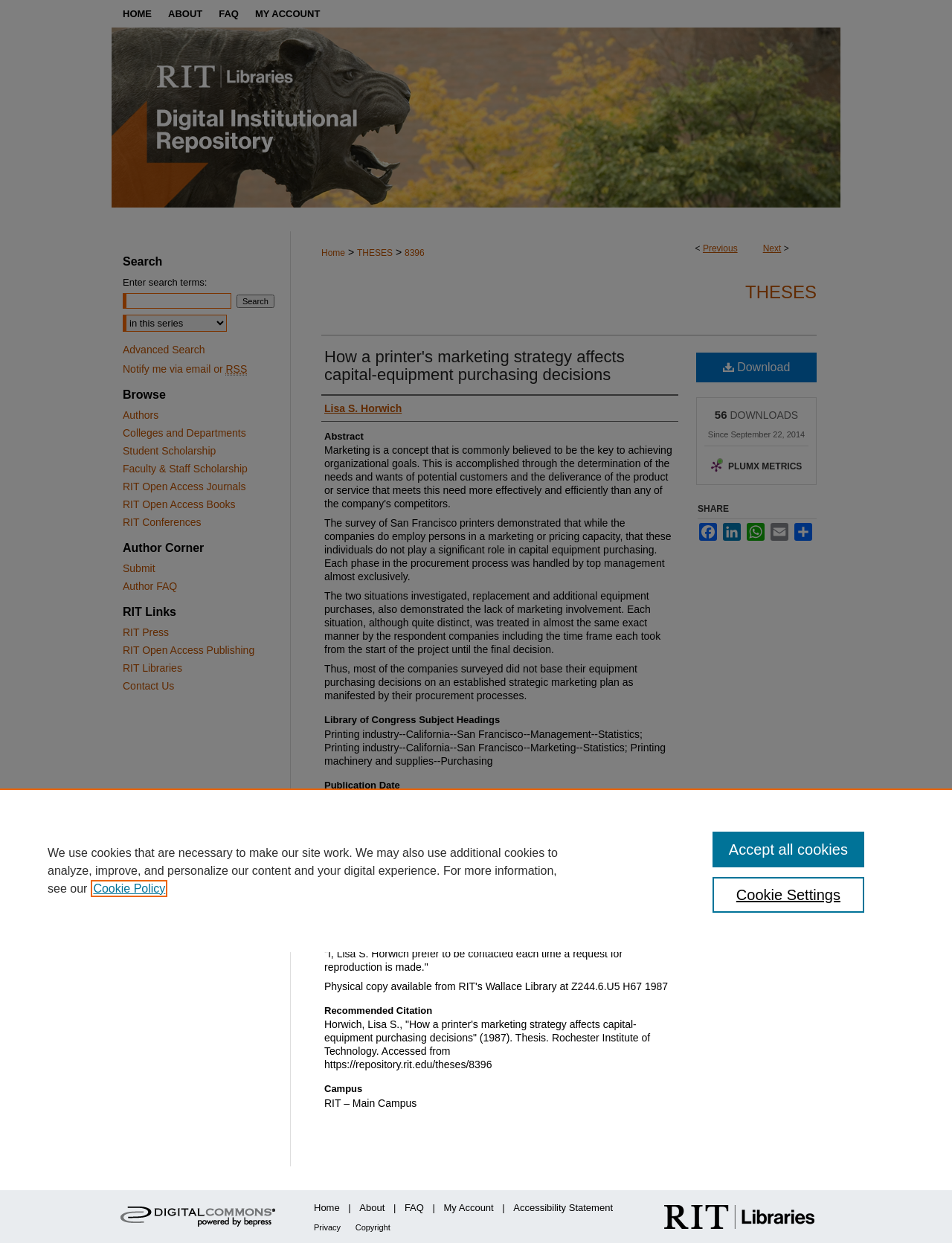Identify and extract the main heading from the webpage.

How a printer's marketing strategy affects capital-equipment purchasing decisions